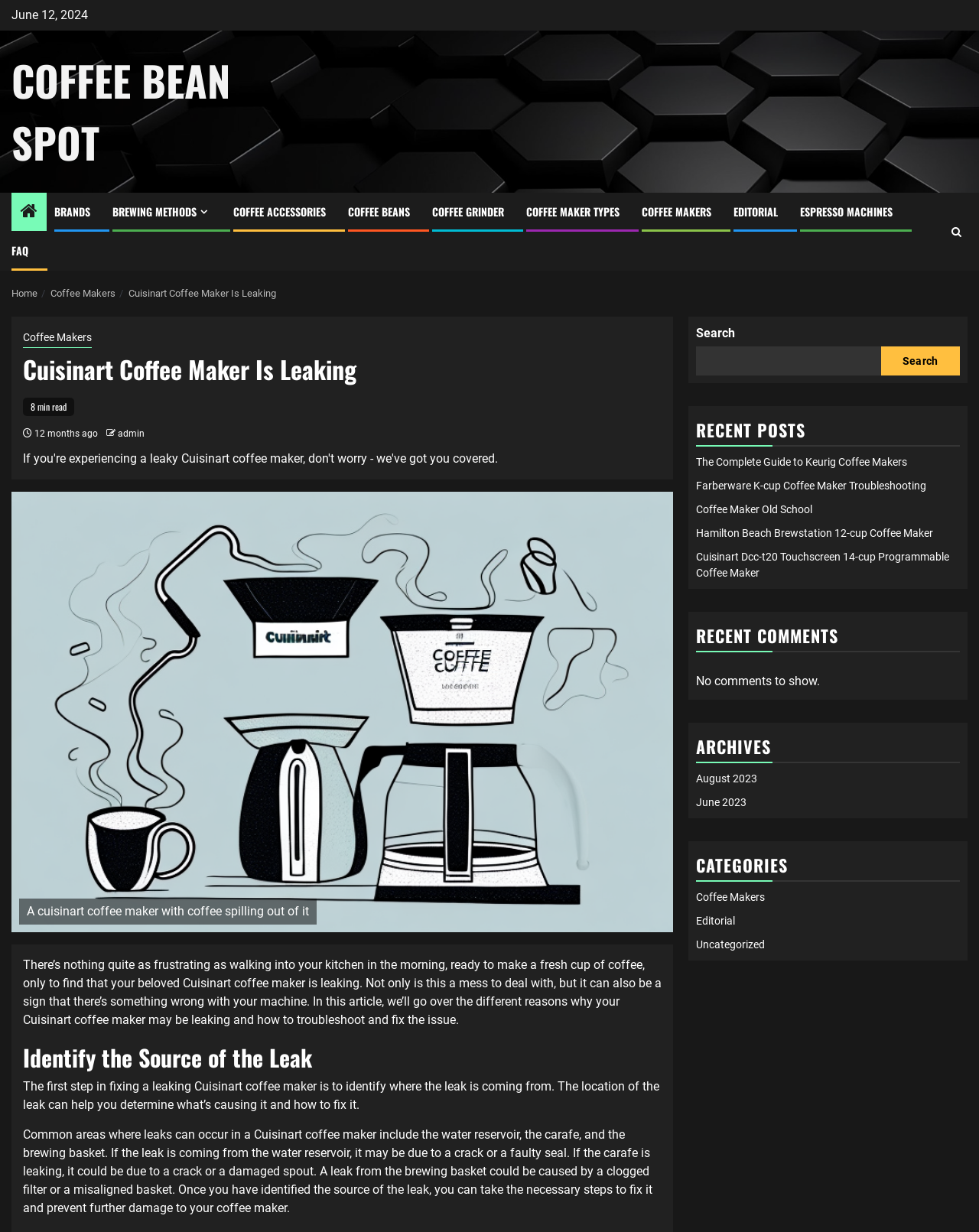Can you determine the bounding box coordinates of the area that needs to be clicked to fulfill the following instruction: "Click on the 'COFFEE BEAN SPOT' link"?

[0.012, 0.04, 0.235, 0.14]